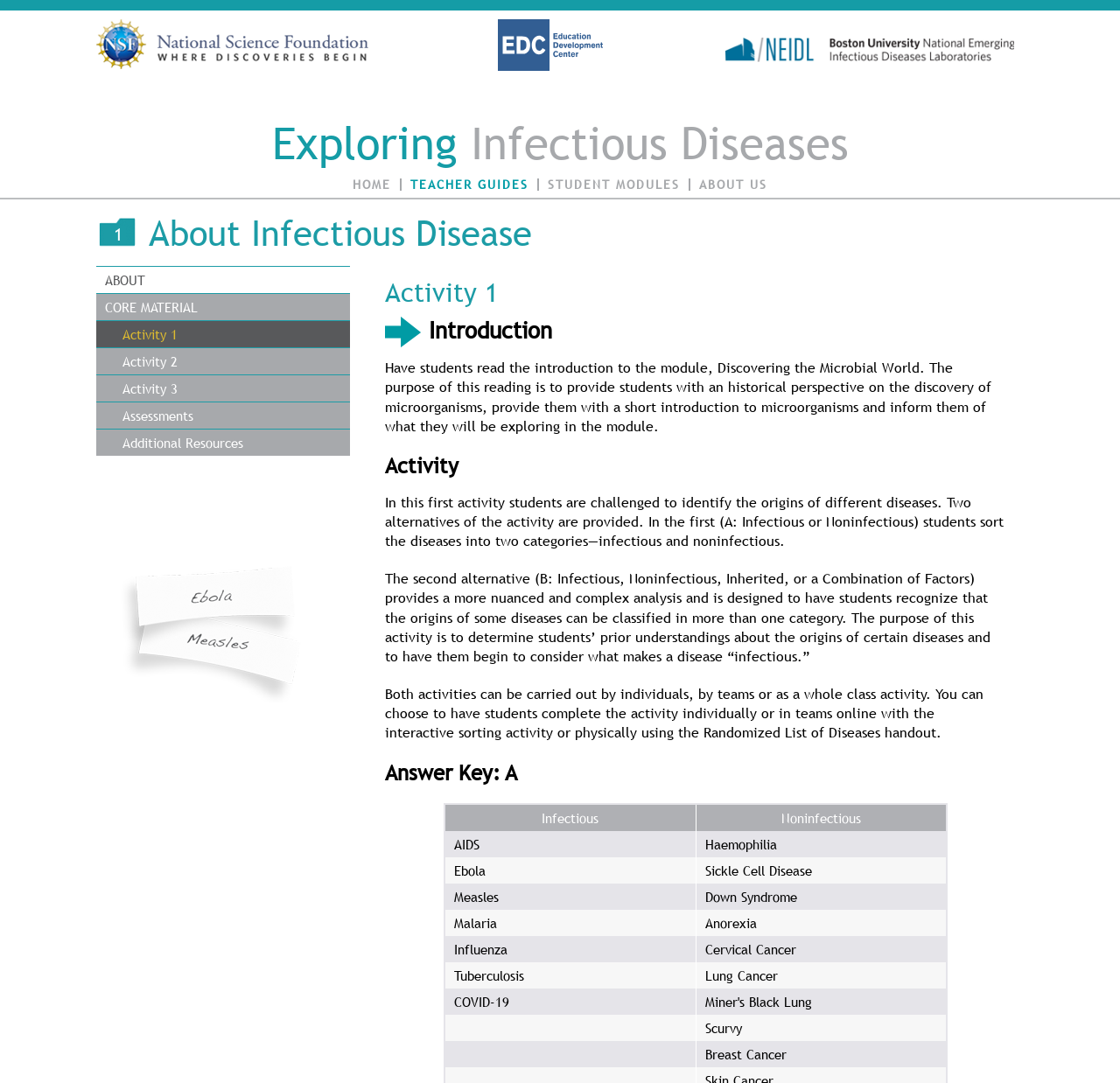Can you find the bounding box coordinates of the area I should click to execute the following instruction: "Subscribe to the newsletter"?

None